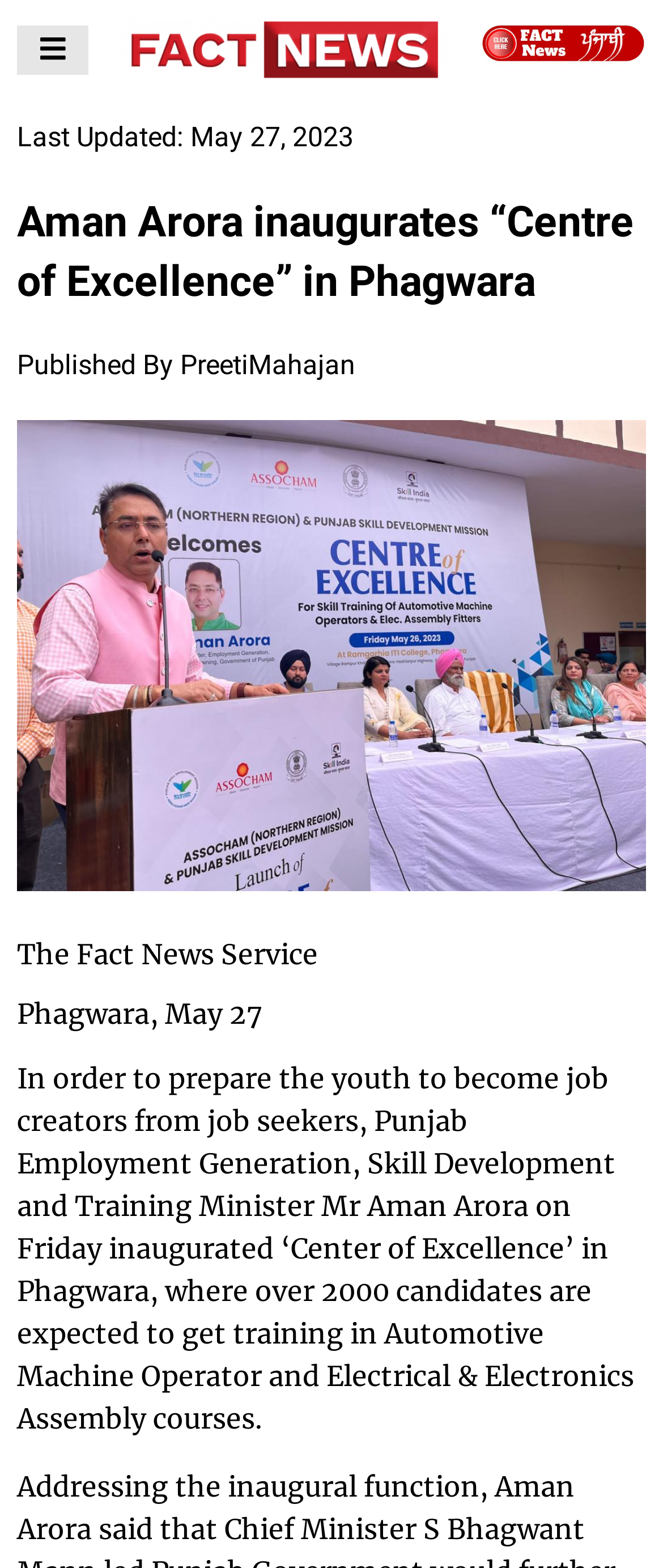What is the name of the minister mentioned?
Give a single word or phrase as your answer by examining the image.

Aman Arora